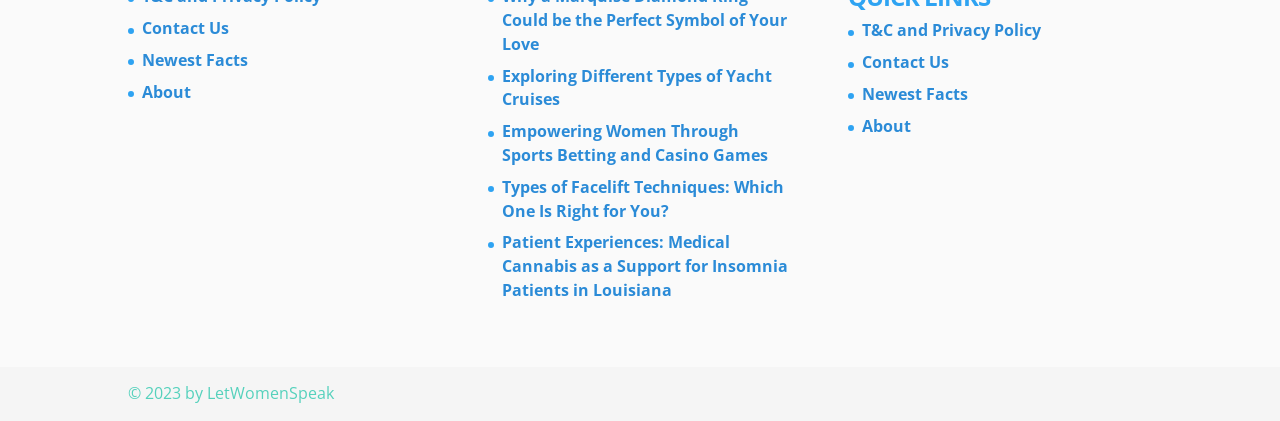Using the webpage screenshot and the element description a post, determine the bounding box coordinates. Specify the coordinates in the format (top-left x, top-left y, bottom-right x, bottom-right y) with values ranging from 0 to 1.

None